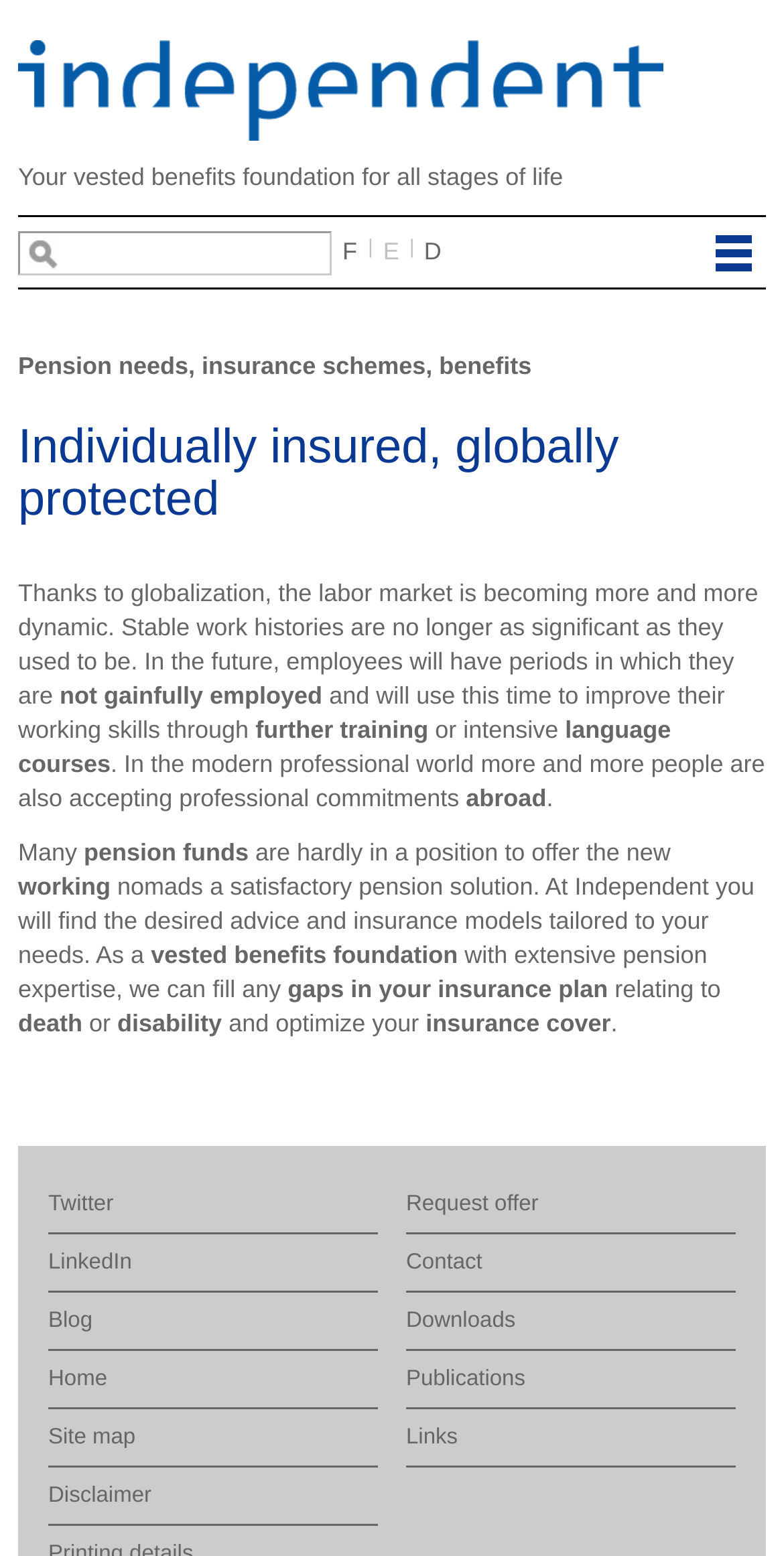What is the purpose of the 'Request offer' link?
Offer a detailed and exhaustive answer to the question.

The 'Request offer' link is likely intended for individuals who are interested in obtaining an insurance quote or offer from Independent. By clicking on this link, users can initiate the process of requesting a customized insurance solution tailored to their needs.